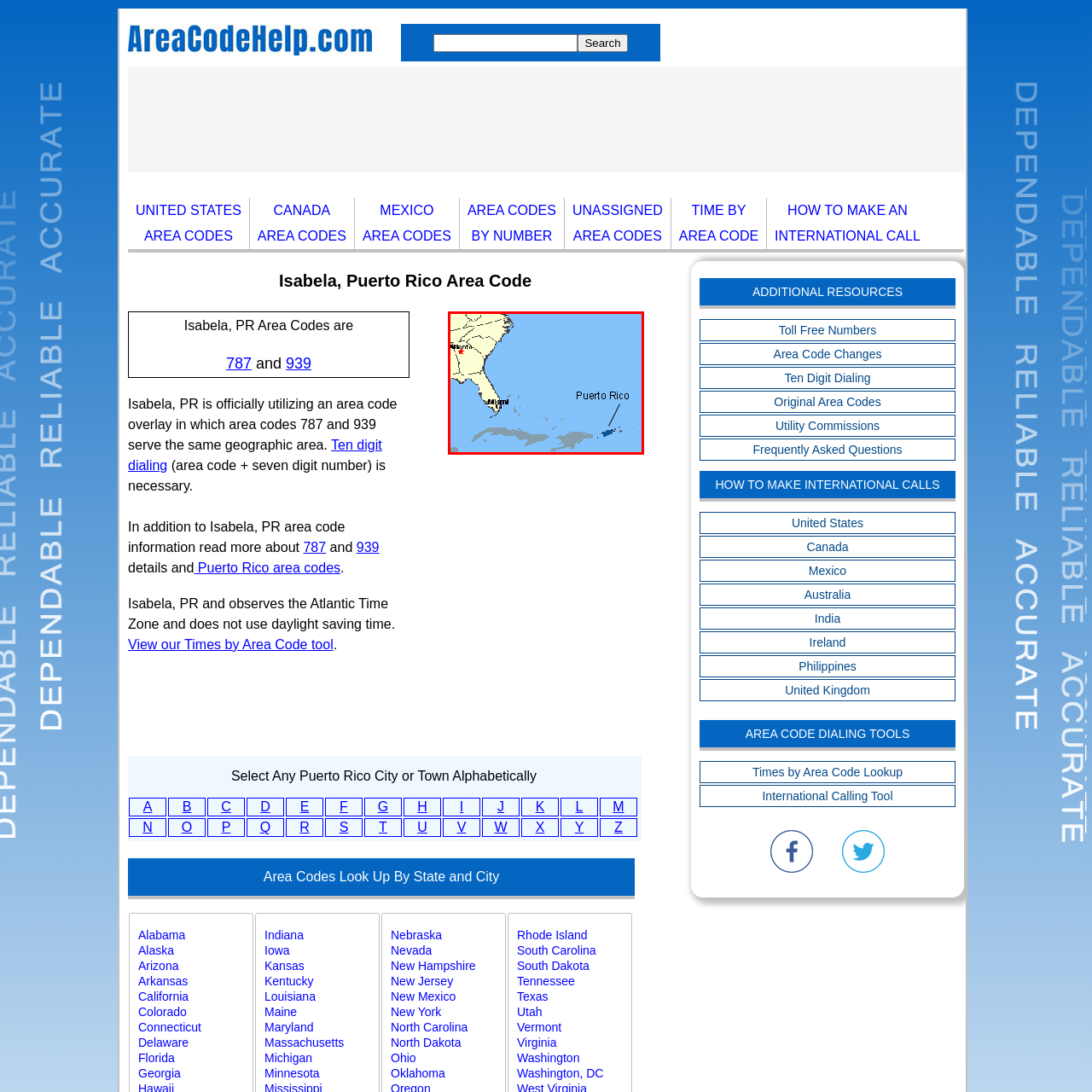Using the image highlighted in the red border, answer the following question concisely with a word or phrase:
What are the area codes associated with Isabela, Puerto Rico?

787 and 939